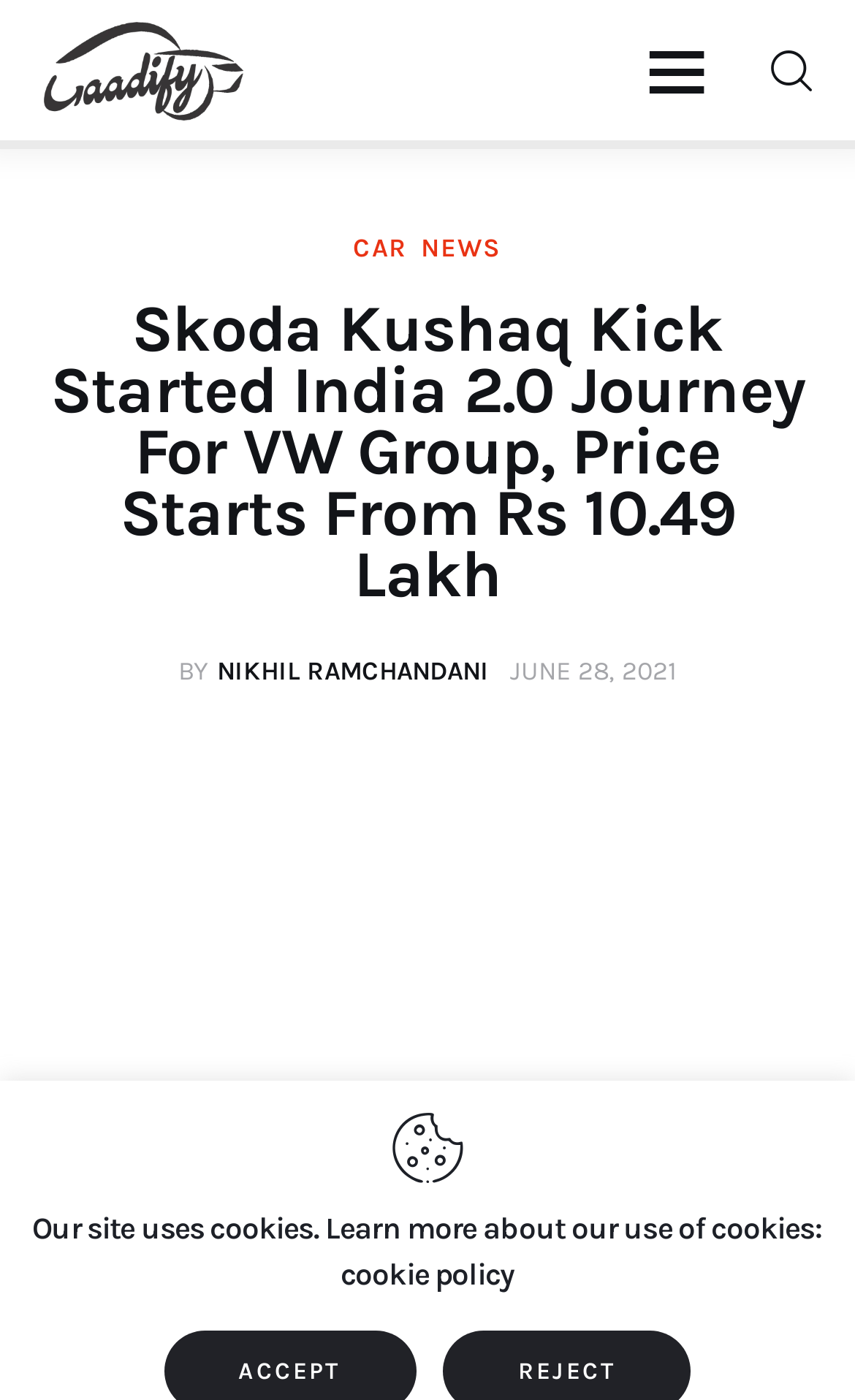Provide a one-word or short-phrase response to the question:
What is the price range of the Skoda Kushaq?

Rs 10.49 Lakh